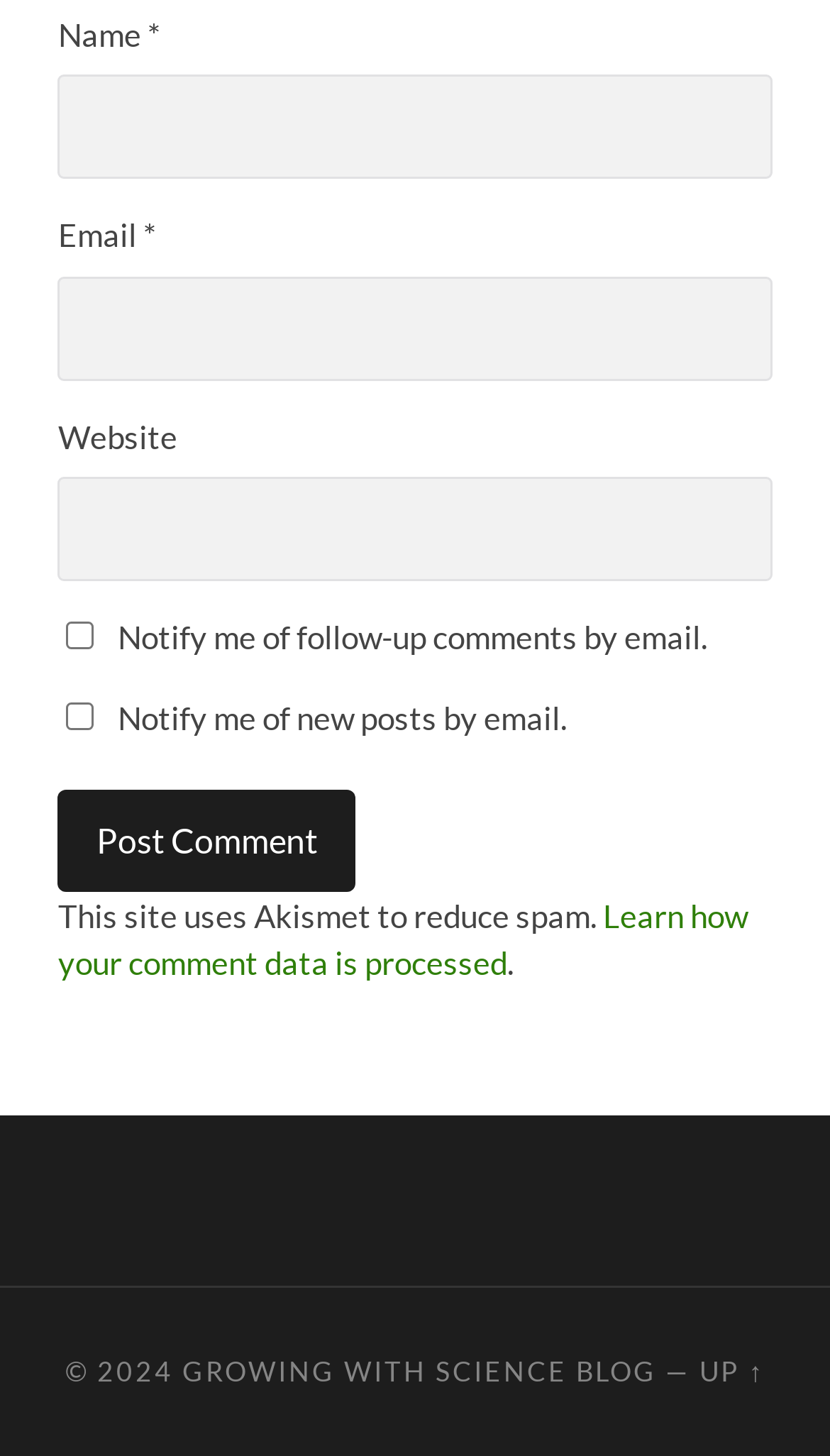Could you please study the image and provide a detailed answer to the question:
What is the function of the 'Post Comment' button?

The 'Post Comment' button is located at the bottom of the comment section, and its position and label suggest that it is used to submit a comment after filling out the required fields.